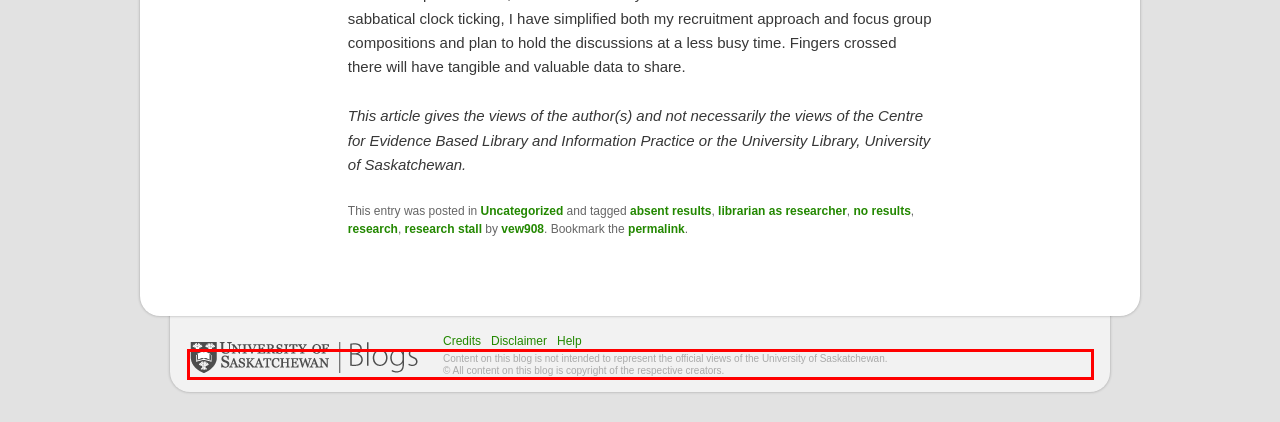From the provided screenshot, extract the text content that is enclosed within the red bounding box.

Content on this blog is not intended to represent the official views of the University of Saskatchewan. © All content on this blog is copyright of the respective creators.